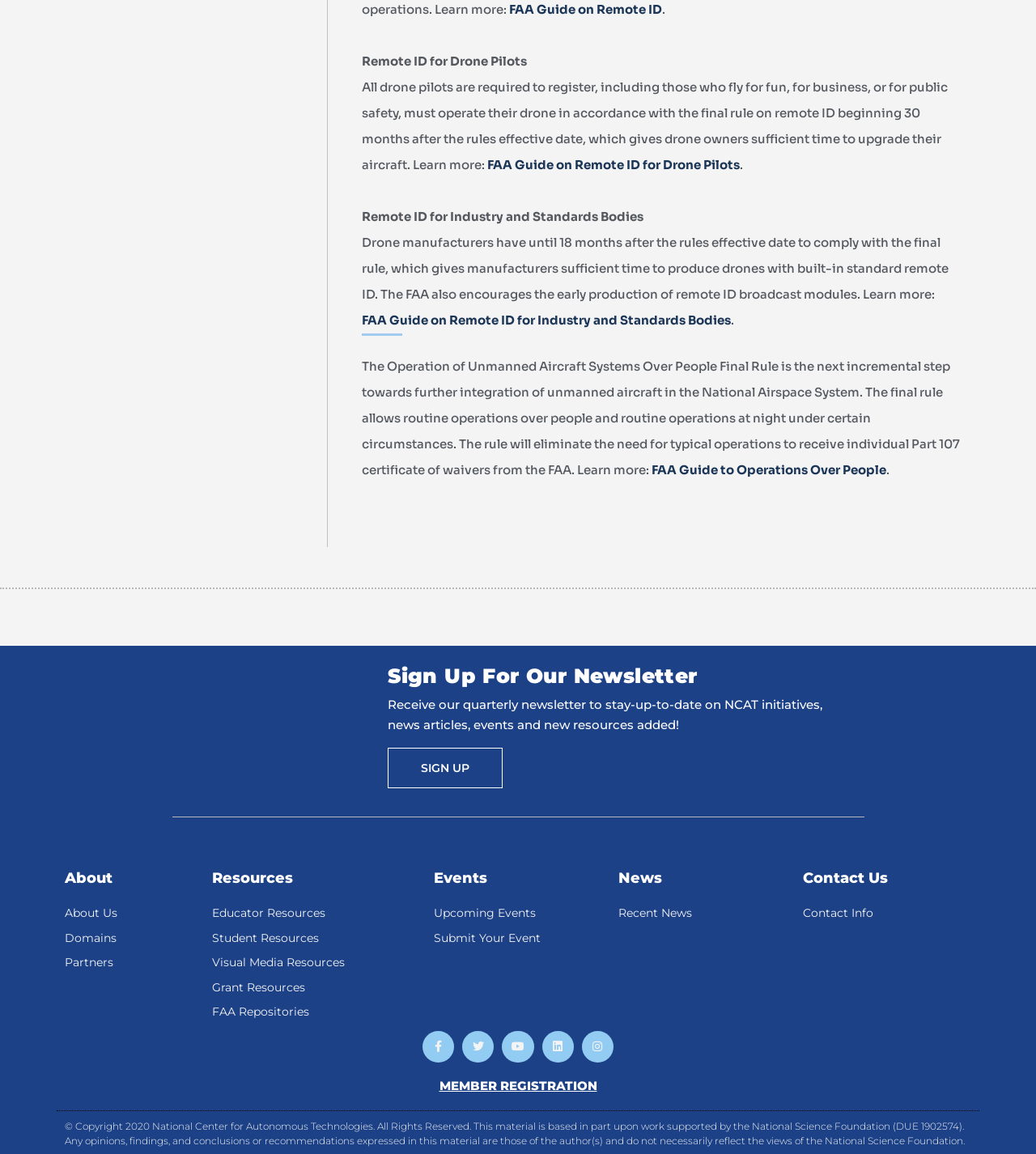Locate the bounding box coordinates of the element I should click to achieve the following instruction: "Explore Educator Resources".

[0.205, 0.783, 0.403, 0.801]